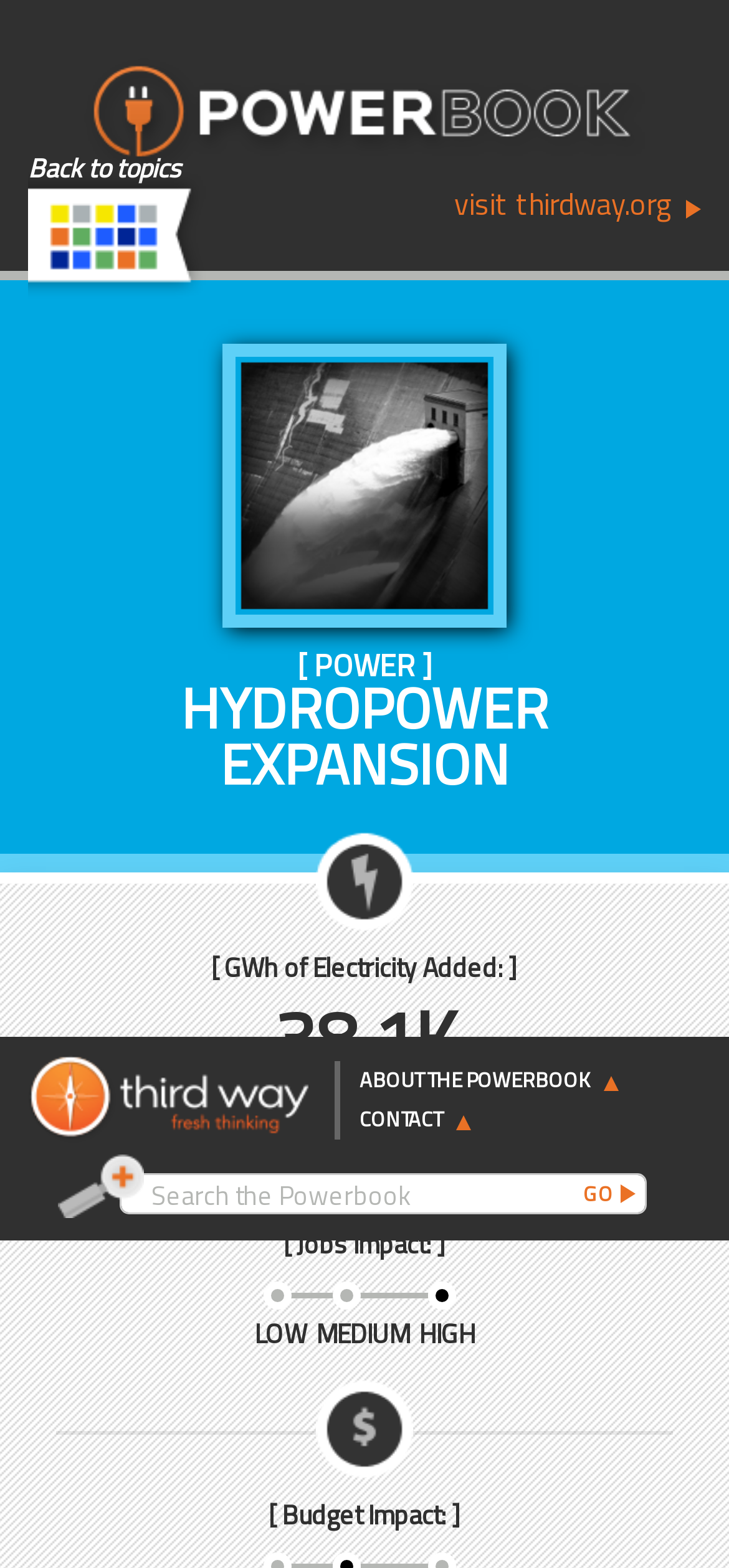What is the purpose of the search box?
Answer the question with as much detail as you can, using the image as a reference.

The search box is located at the top of the webpage, and it is likely intended for users to search for specific topics or keywords within the Powerbook, which is a collection of information related to energy and power generation.